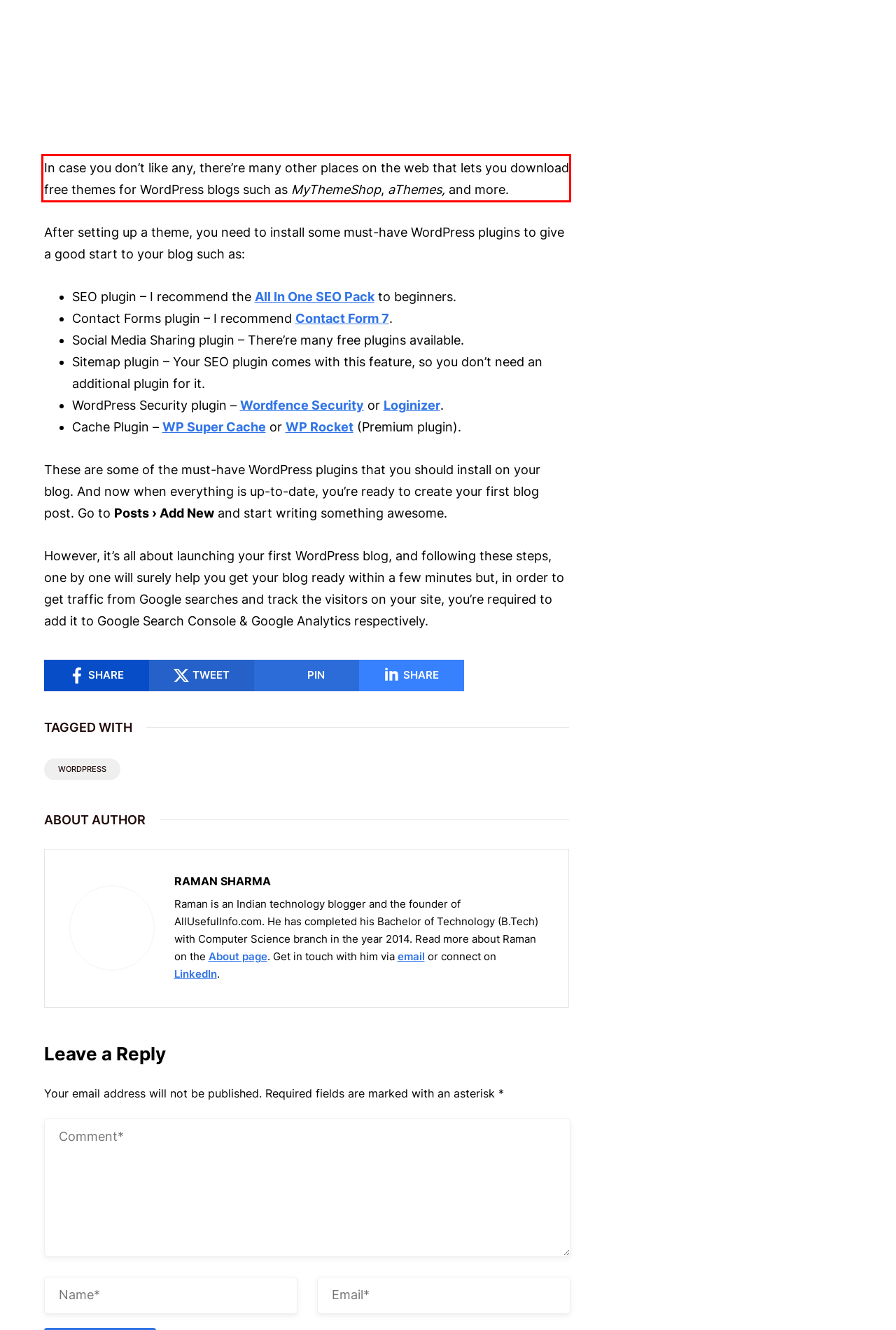You are given a webpage screenshot with a red bounding box around a UI element. Extract and generate the text inside this red bounding box.

In case you don’t like any, there’re many other places on the web that lets you download free themes for WordPress blogs such as MyThemeShop, aThemes, and more.